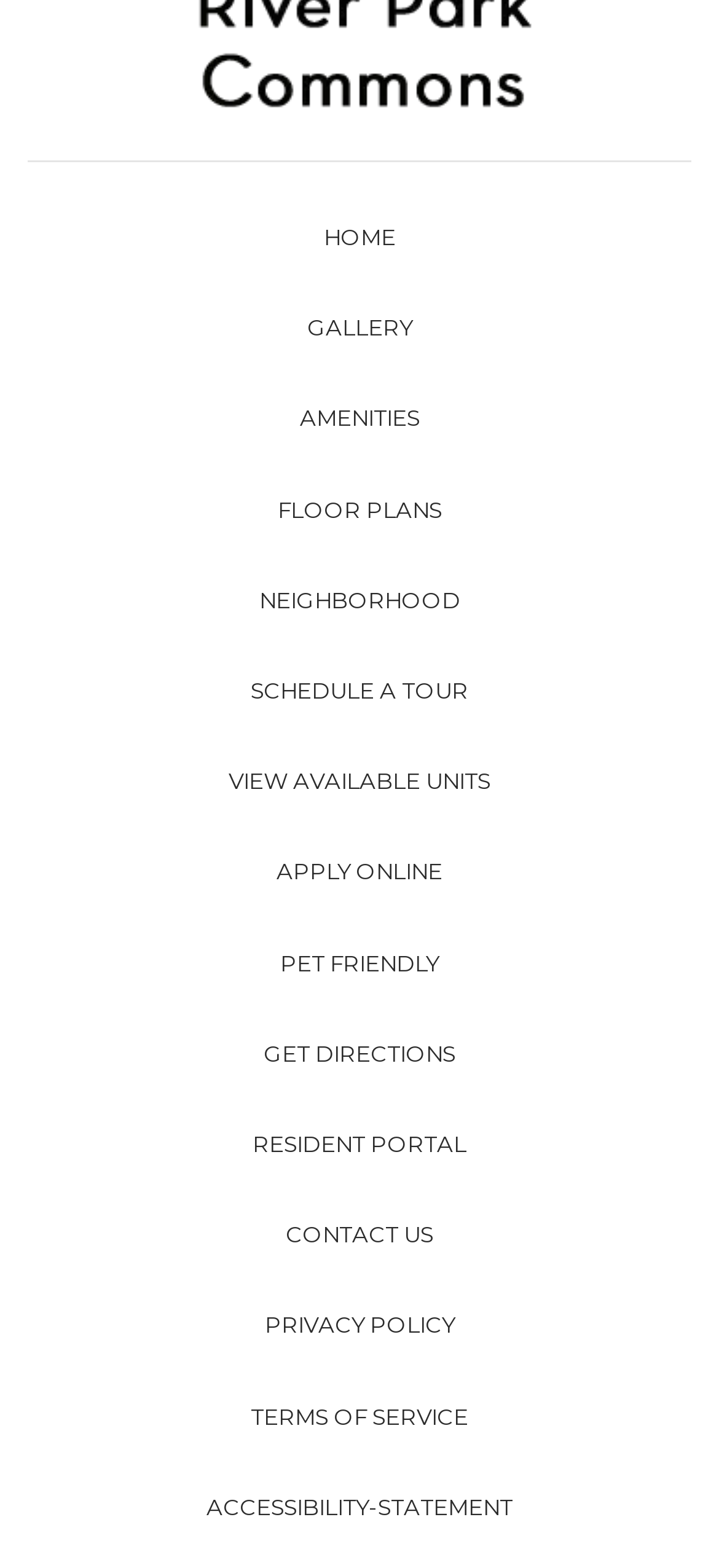Please identify the bounding box coordinates of the element I need to click to follow this instruction: "View the gallery".

[0.026, 0.18, 0.974, 0.238]